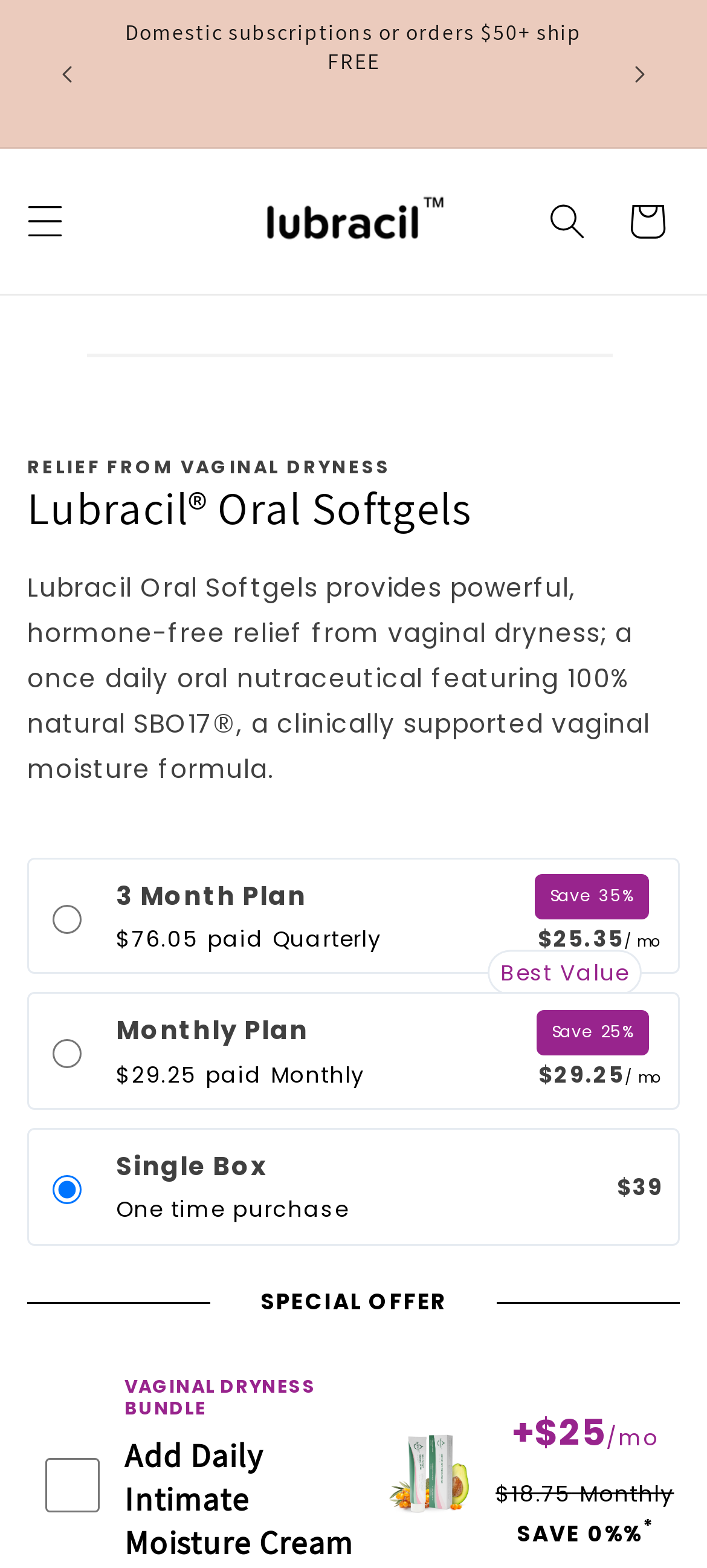Identify the coordinates of the bounding box for the element described below: "name="product[1][selling_plan]"". Return the coordinates as four float numbers between 0 and 1: [left, top, right, bottom].

[0.064, 0.93, 0.141, 0.965]